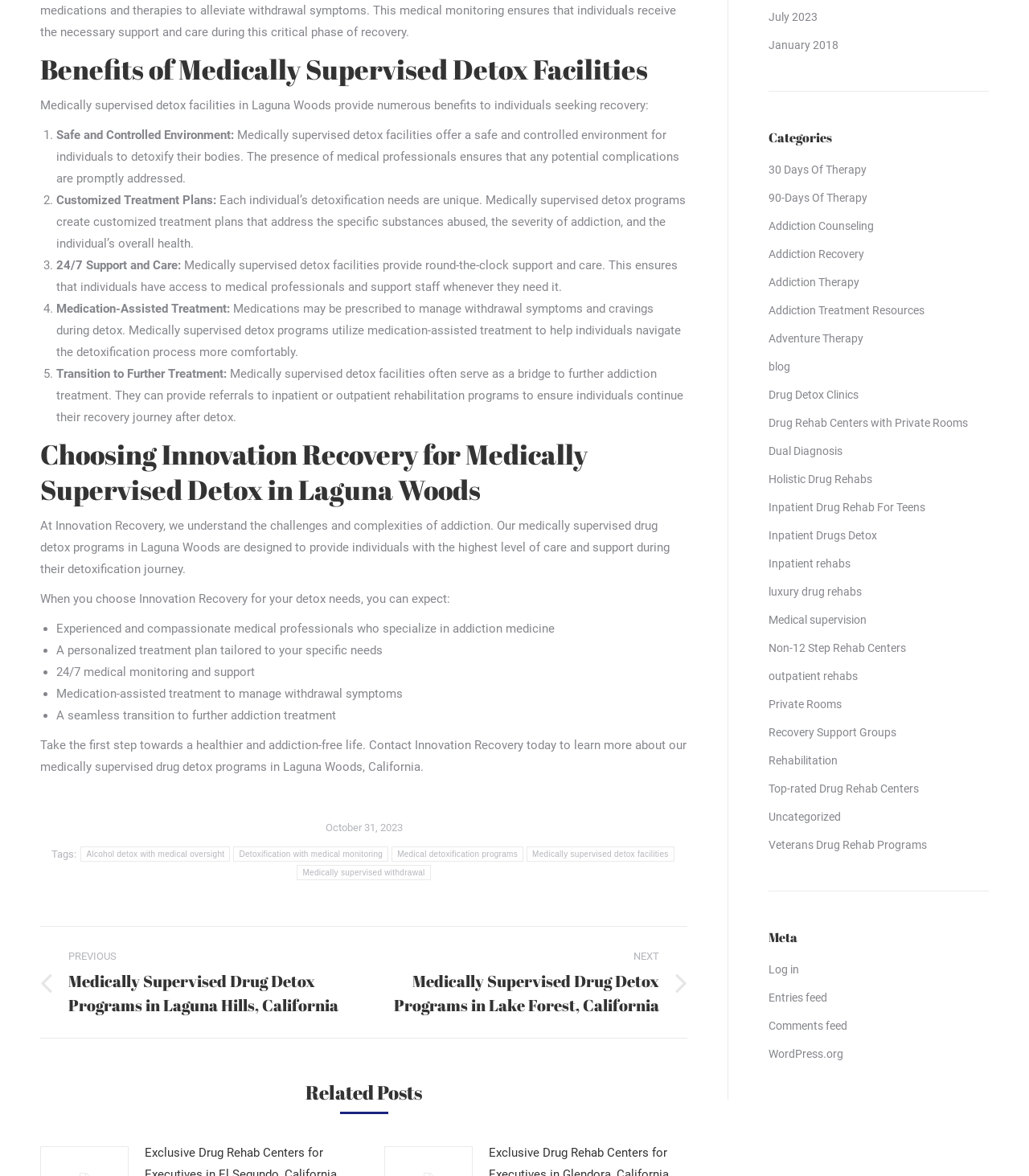Please find the bounding box coordinates of the element that must be clicked to perform the given instruction: "Read the 'Benefits of Medically Supervised Detox Facilities' heading". The coordinates should be four float numbers from 0 to 1, i.e., [left, top, right, bottom].

[0.039, 0.044, 0.668, 0.074]